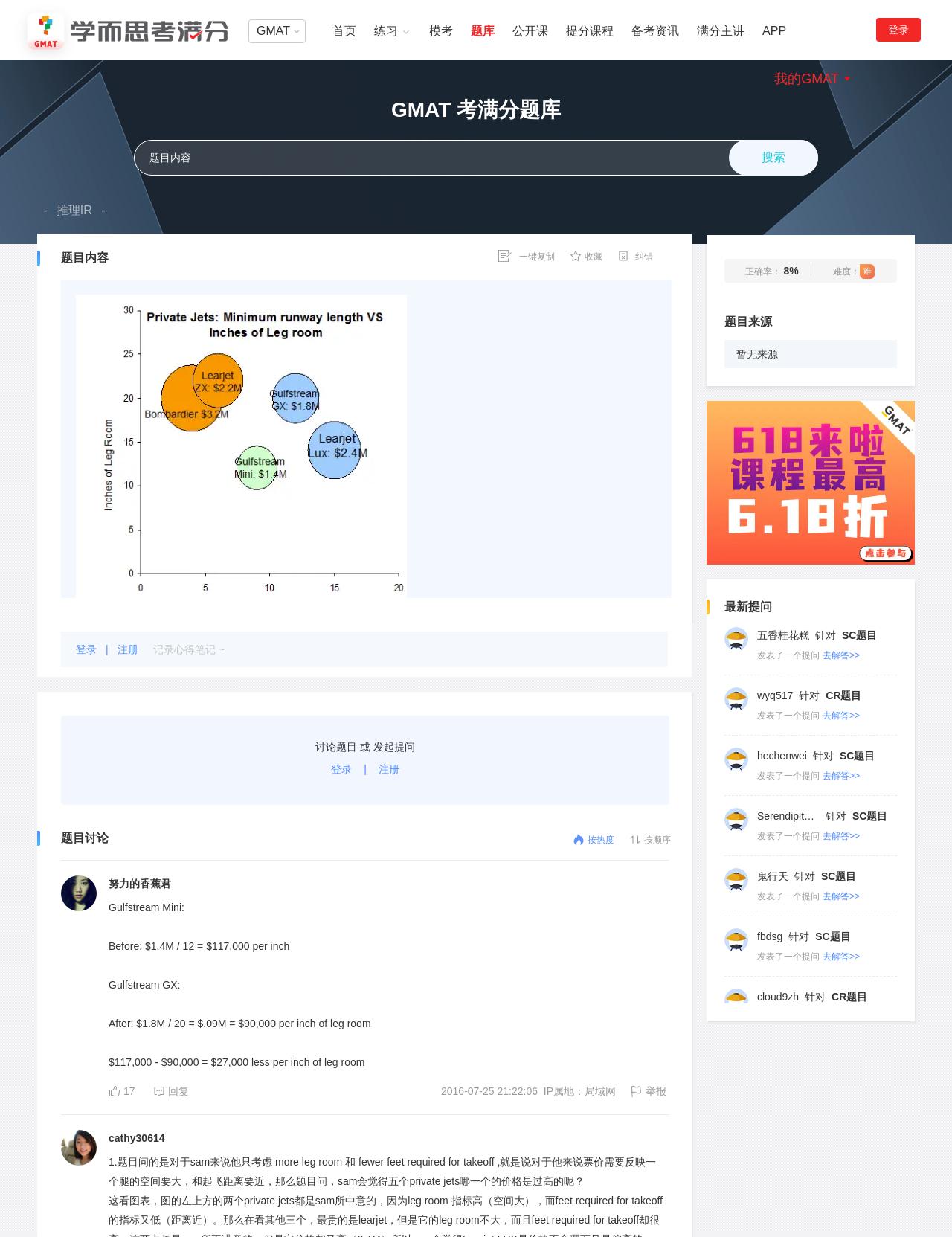Could you specify the bounding box coordinates for the clickable section to complete the following instruction: "Search for a question"?

[0.141, 0.113, 0.859, 0.142]